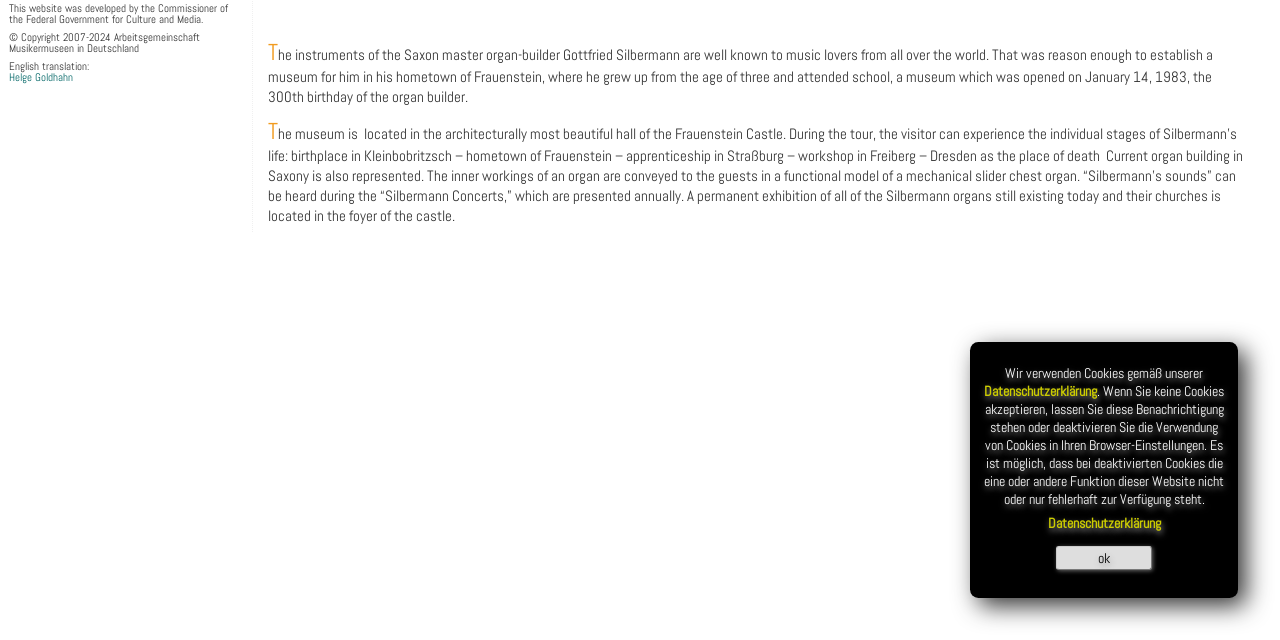Extract the bounding box coordinates for the described element: "Helge Goldhahn". The coordinates should be represented as four float numbers between 0 and 1: [left, top, right, bottom].

[0.007, 0.113, 0.185, 0.131]